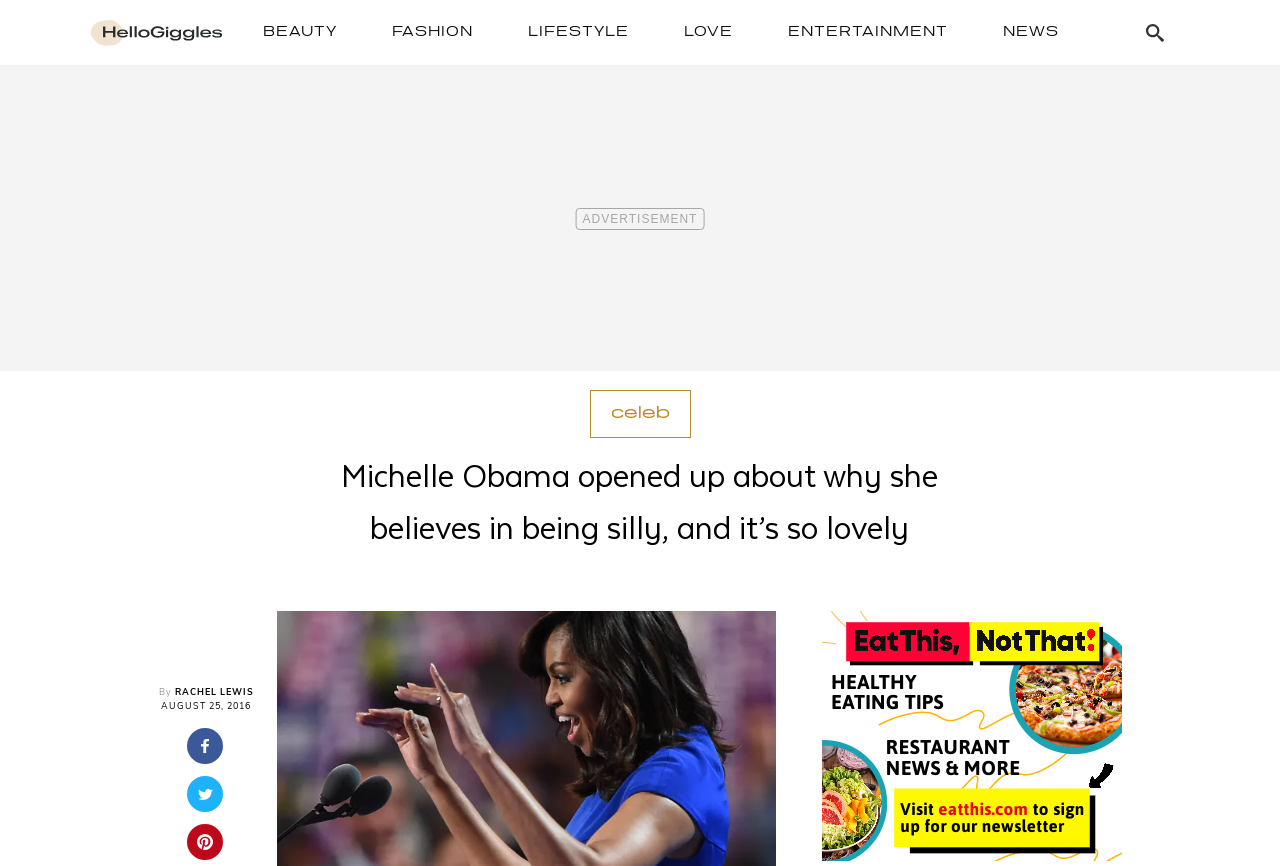Respond to the following question with a brief word or phrase:
Who wrote the article?

RACHEL LEWIS